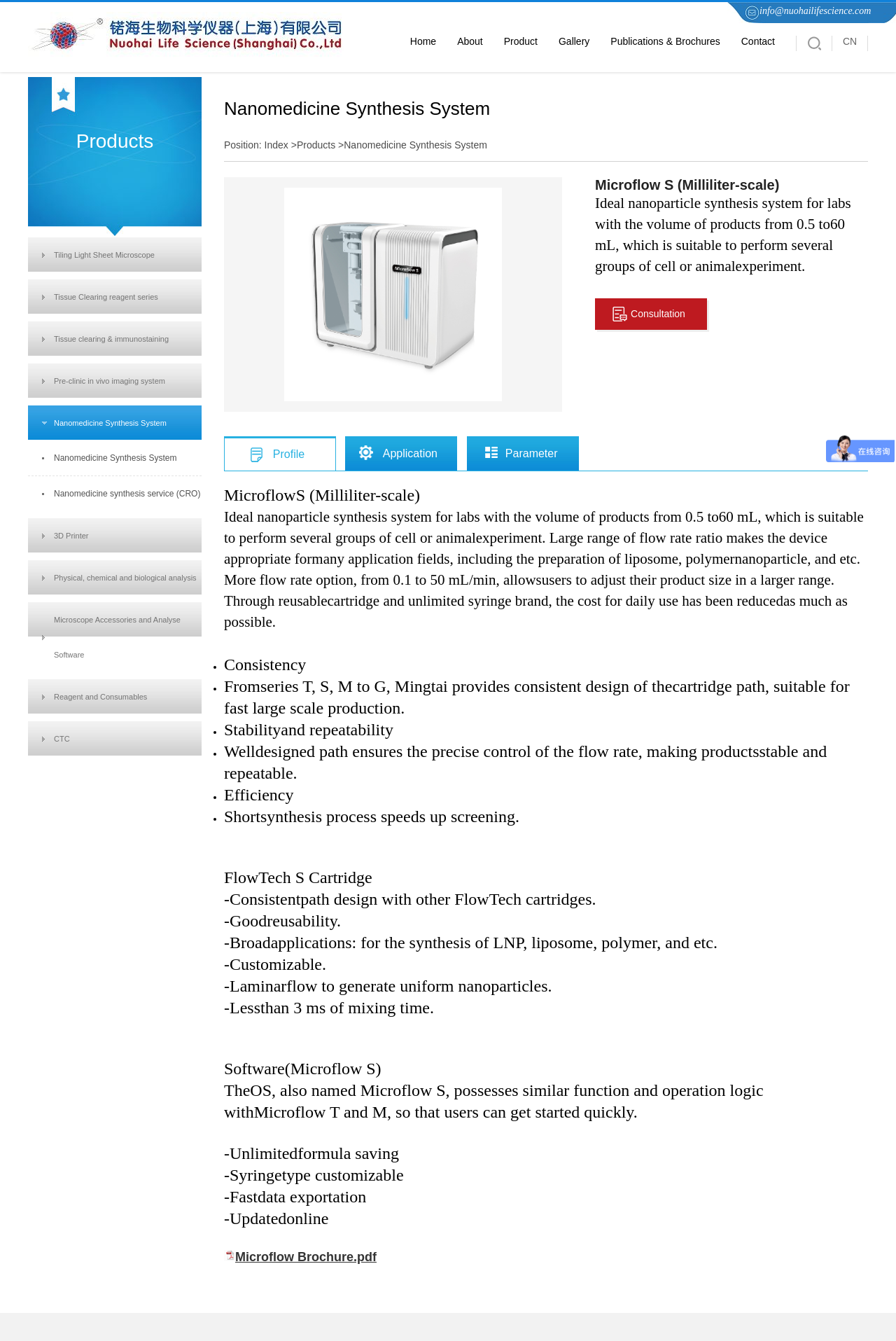What is the name of the nanoparticle synthesis system?
Using the image, respond with a single word or phrase.

Microflow S